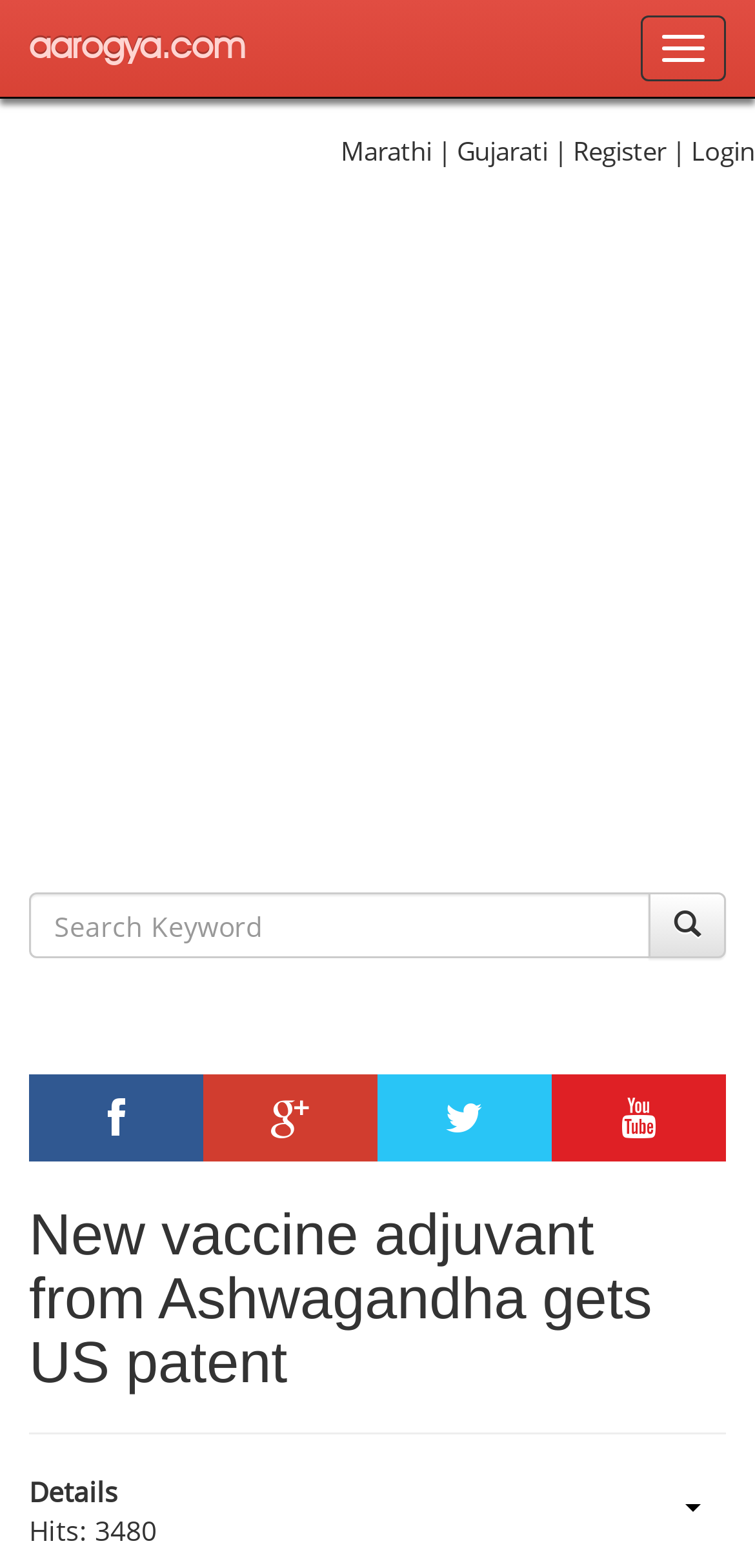Determine the bounding box coordinates of the section to be clicked to follow the instruction: "Register an account". The coordinates should be given as four float numbers between 0 and 1, formatted as [left, top, right, bottom].

[0.759, 0.085, 0.882, 0.107]